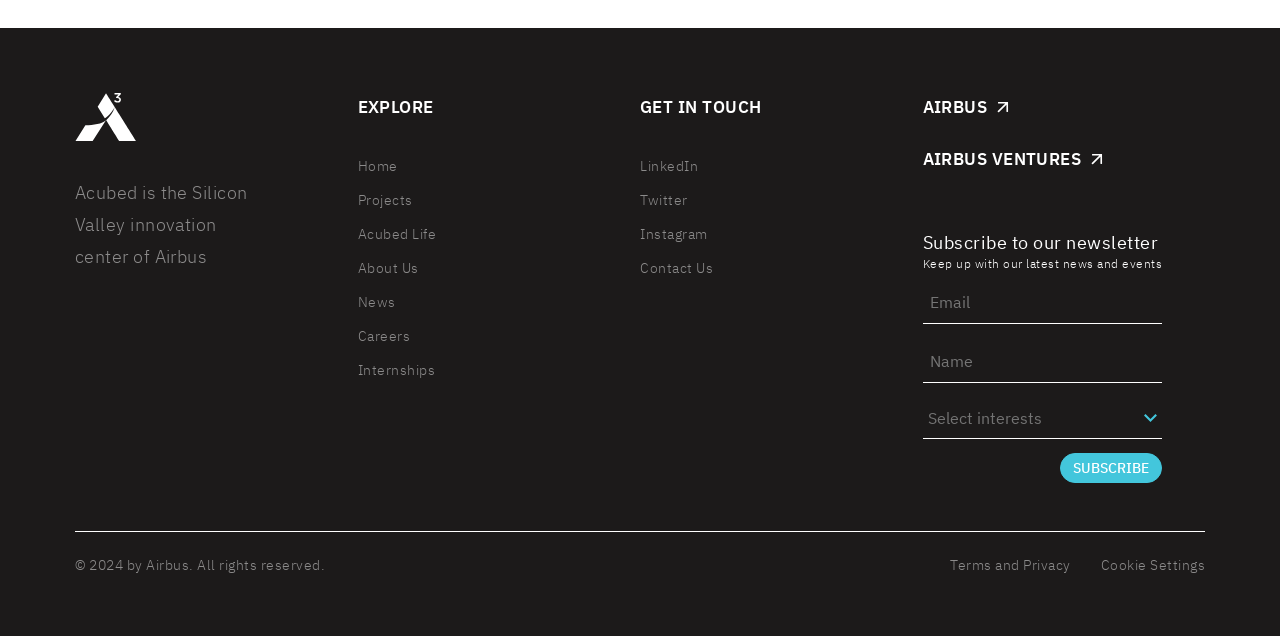Please determine the bounding box coordinates for the element that should be clicked to follow these instructions: "Subscribe to the newsletter".

[0.828, 0.713, 0.908, 0.76]